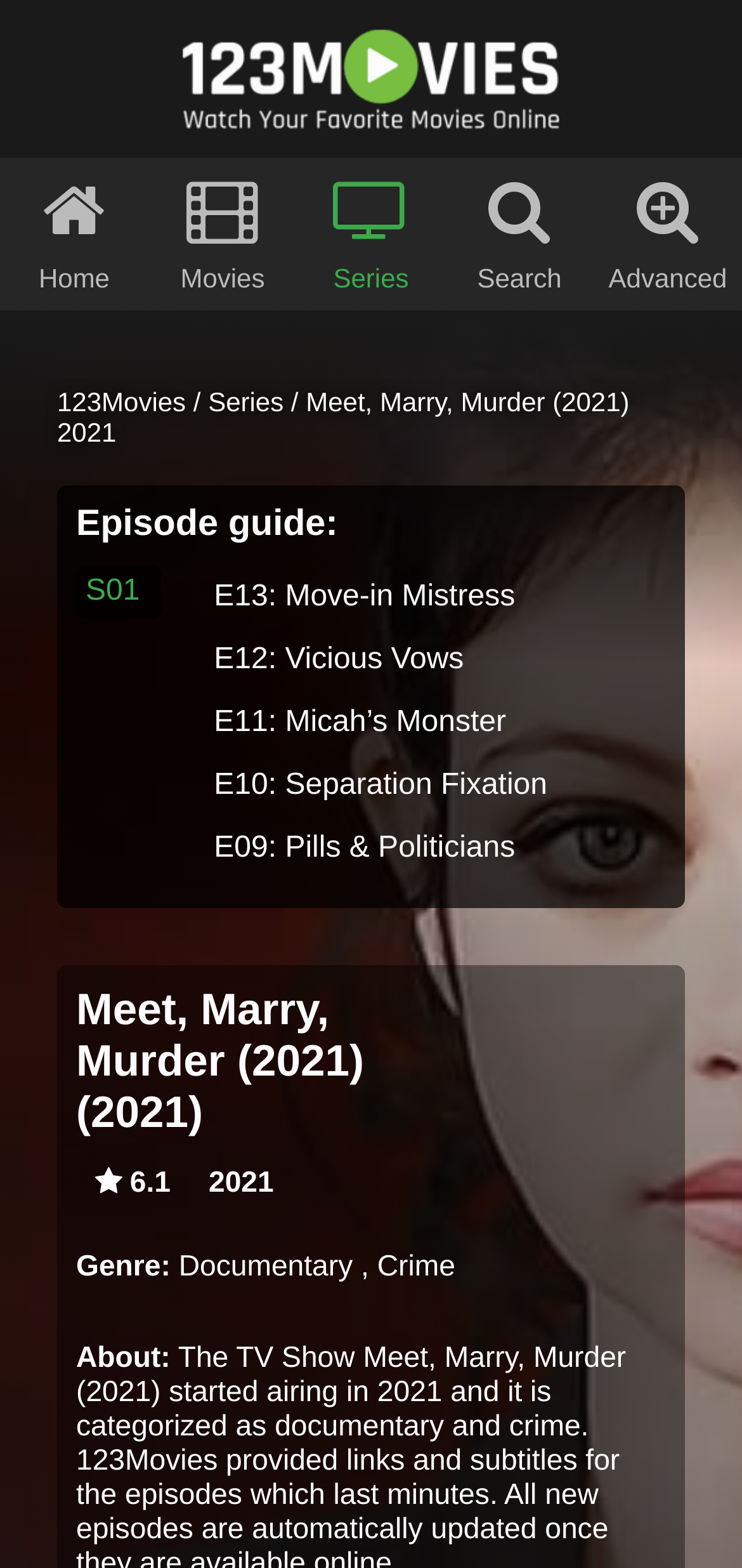What are the genres of the series?
Can you provide a detailed and comprehensive answer to the question?

The genres of the series can be found in the 'Genre:' section, which displays the text 'Documentary, Crime'.